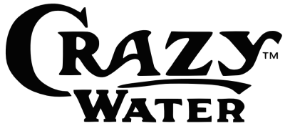Give a concise answer of one word or phrase to the question: 
Why is 'Crazy Water' likely supporting the event?

To provide hydration for participants